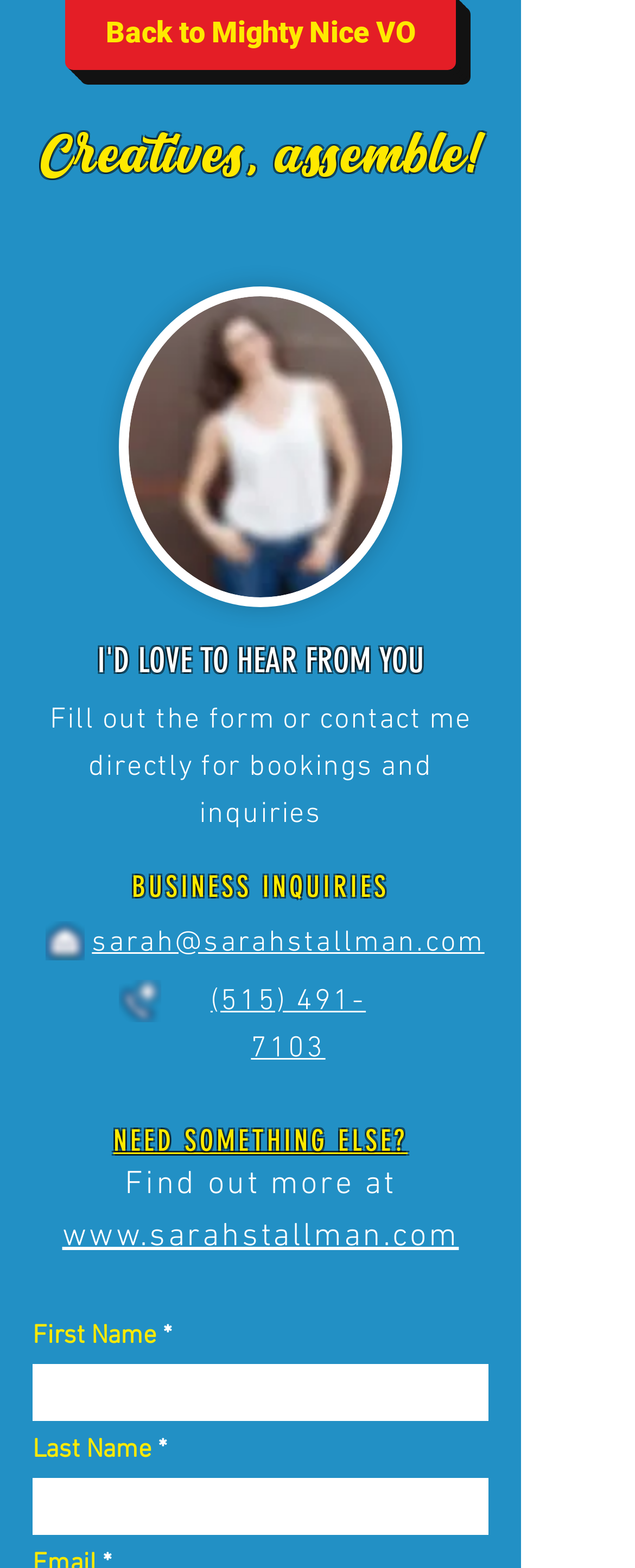What is the contact email?
Refer to the image and answer the question using a single word or phrase.

sarah@sarahstallman.com